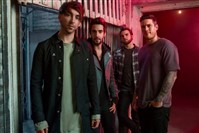How many members are in the band All Time Low?
From the image, respond with a single word or phrase.

four